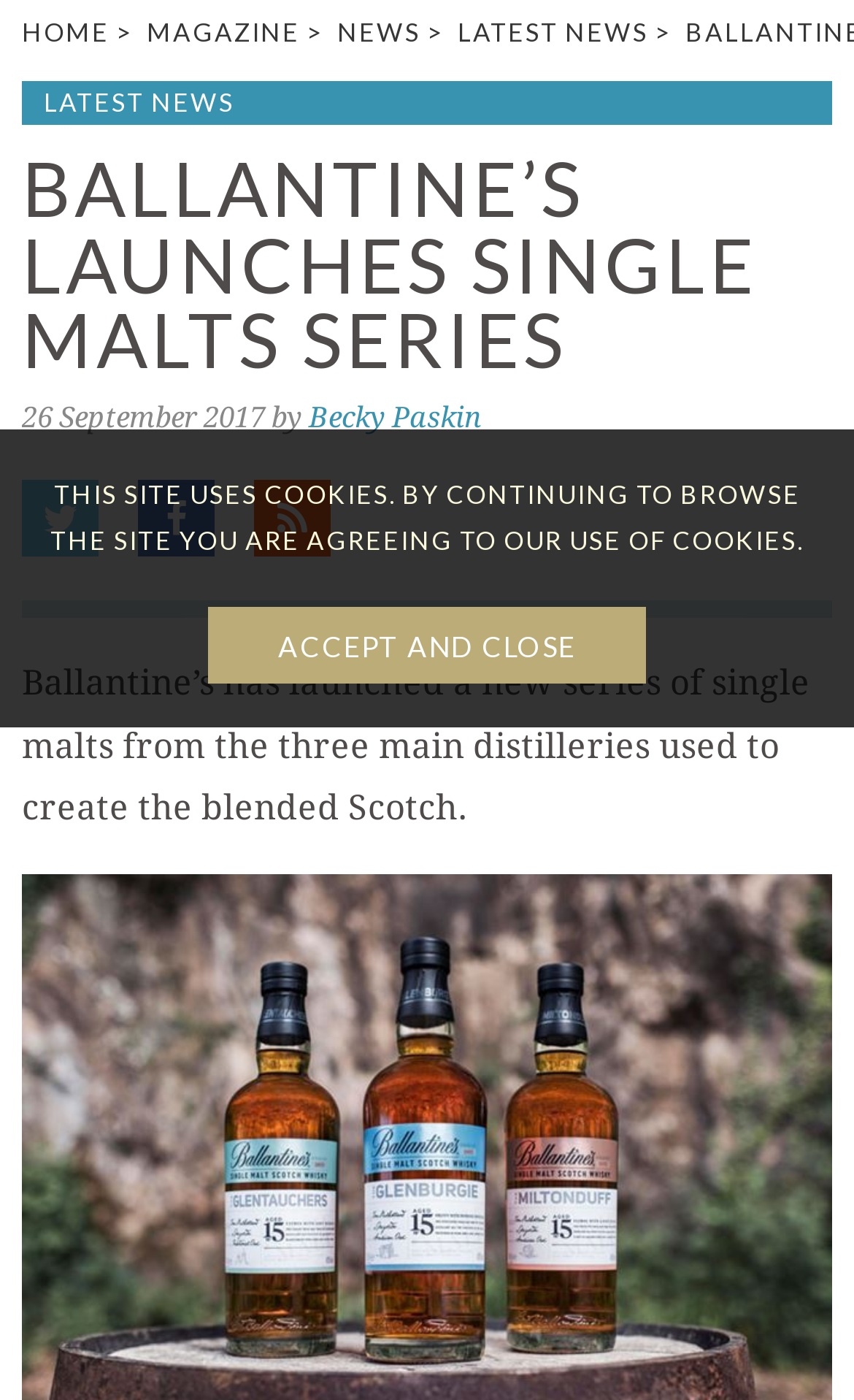Provide the bounding box coordinates for the specified HTML element described in this description: "Accept and Close". The coordinates should be four float numbers ranging from 0 to 1, in the format [left, top, right, bottom].

[0.244, 0.434, 0.756, 0.488]